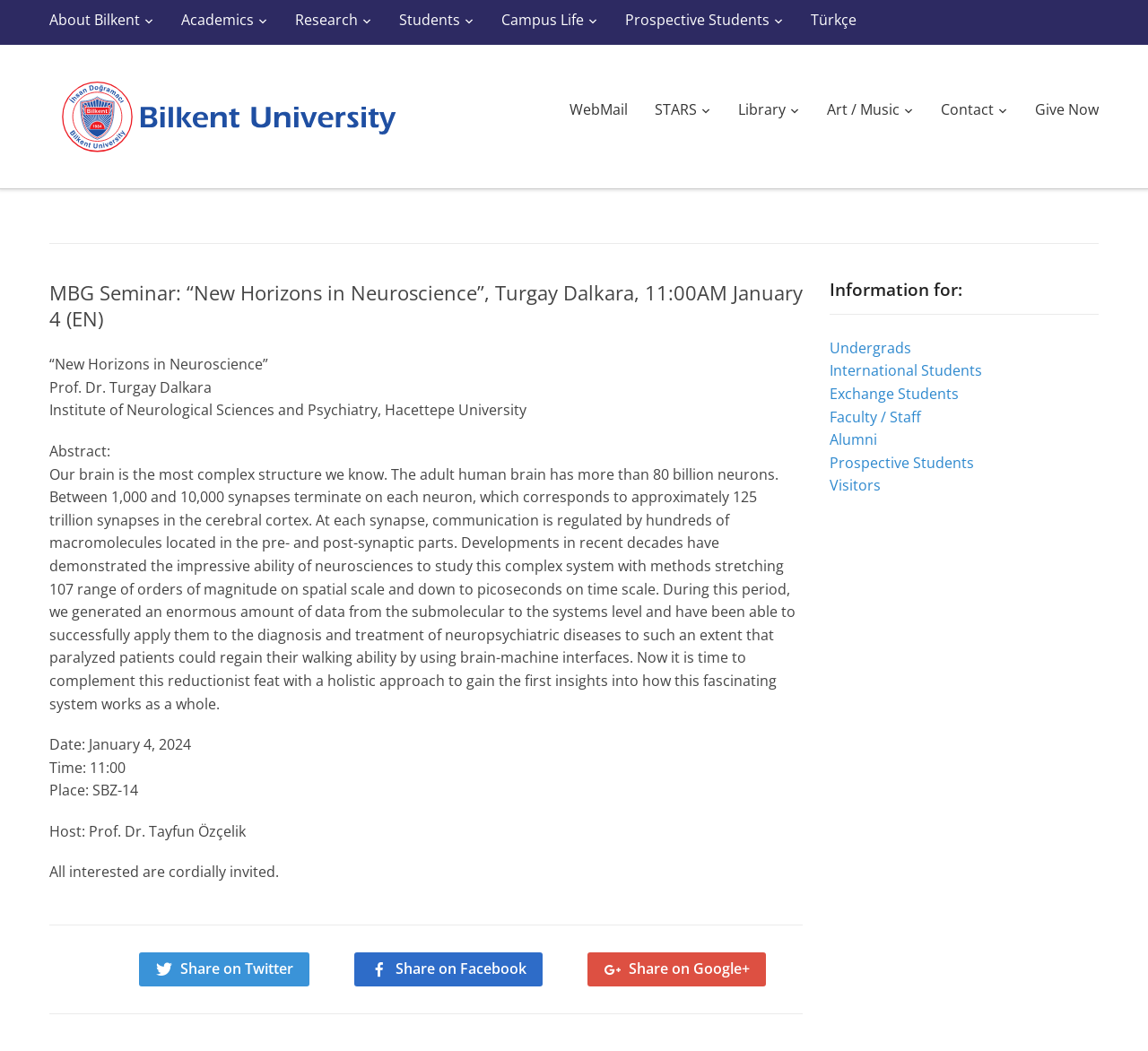Please specify the bounding box coordinates in the format (top-left x, top-left y, bottom-right x, bottom-right y), with all values as floating point numbers between 0 and 1. Identify the bounding box of the UI element described by: Word of the Month

None